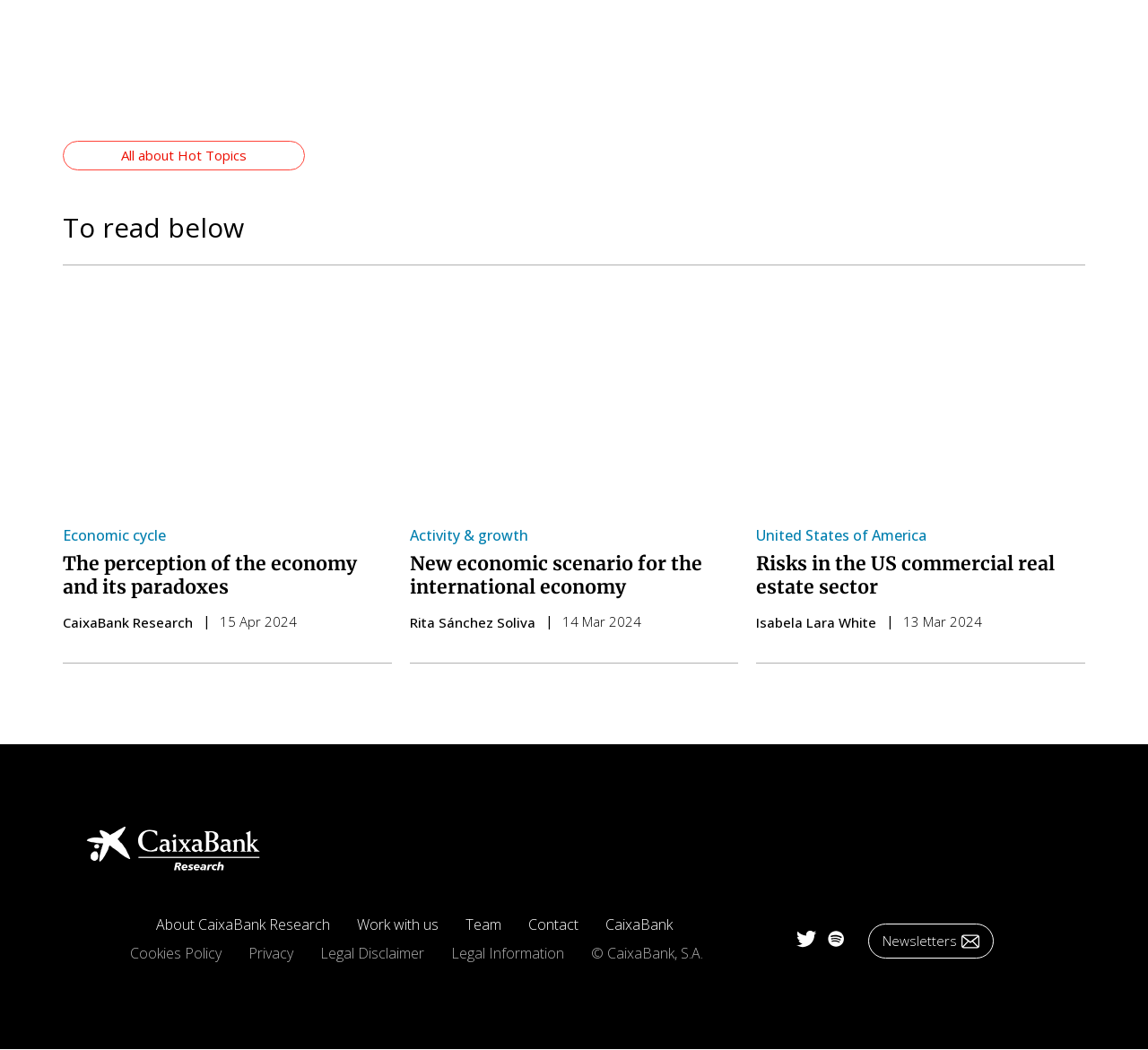Provide a thorough and detailed response to the question by examining the image: 
Who is the author of the second article?

The second article is located at the top-center of the webpage, and its author is 'Rita Sánchez Soliva', which is indicated by the link element with OCR text 'Rita Sánchez Soliva'.